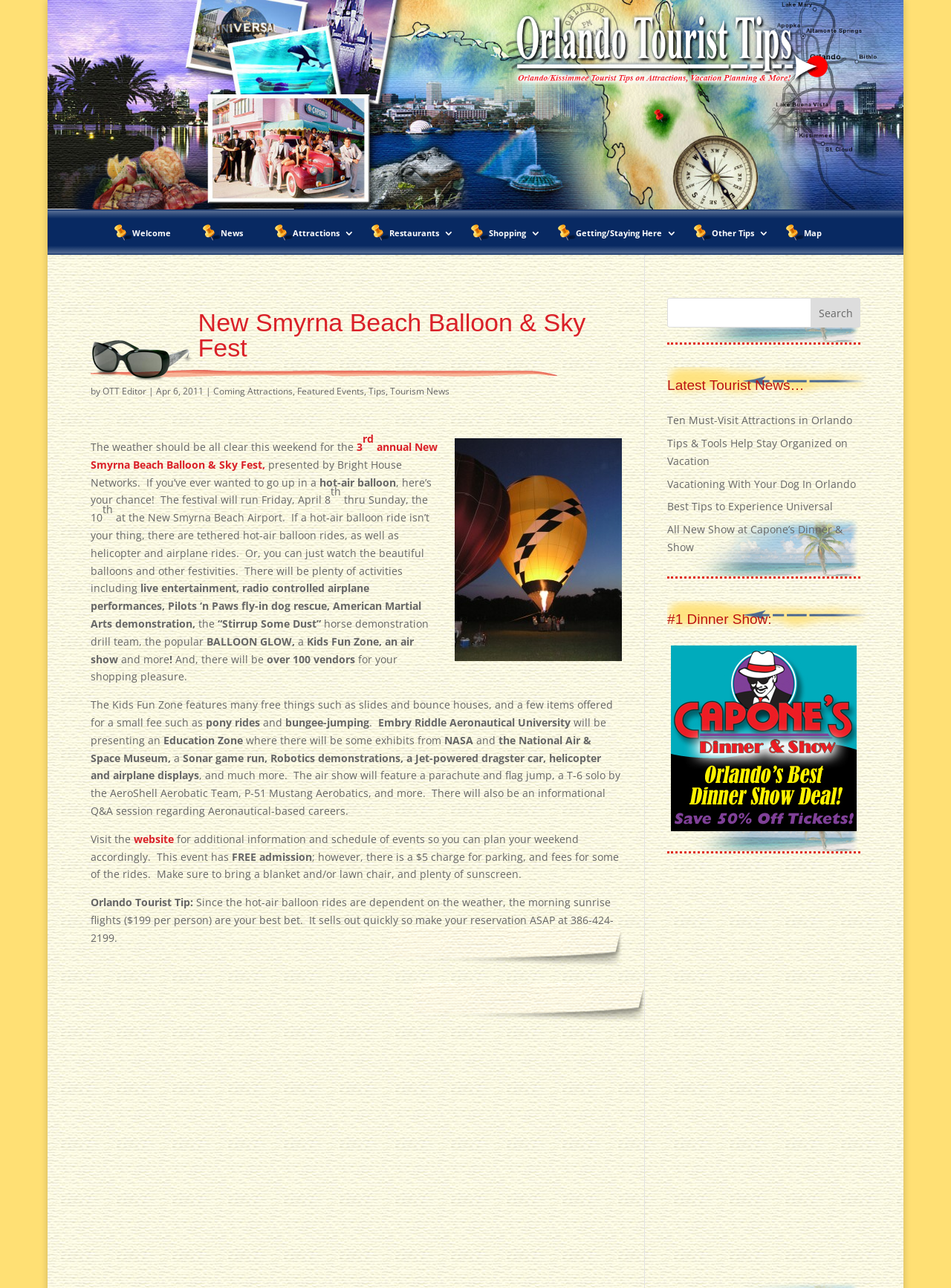What is the cost of the morning sunrise hot-air balloon ride?
Based on the image, respond with a single word or phrase.

$199 per person